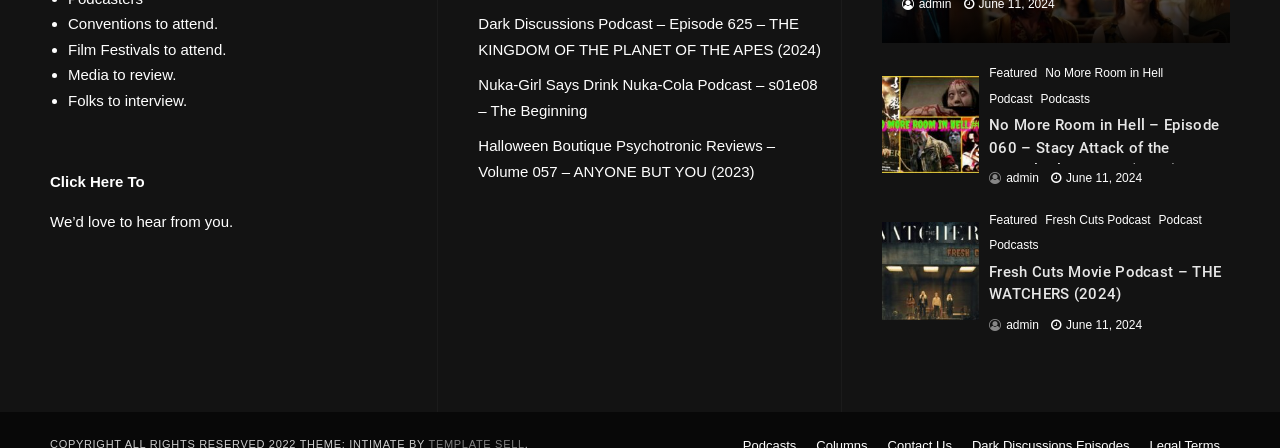Locate the bounding box coordinates of the clickable region to complete the following instruction: "Click on the link to Nuka-Girl Says Drink Nuka-Cola Podcast."

[0.374, 0.107, 0.639, 0.202]